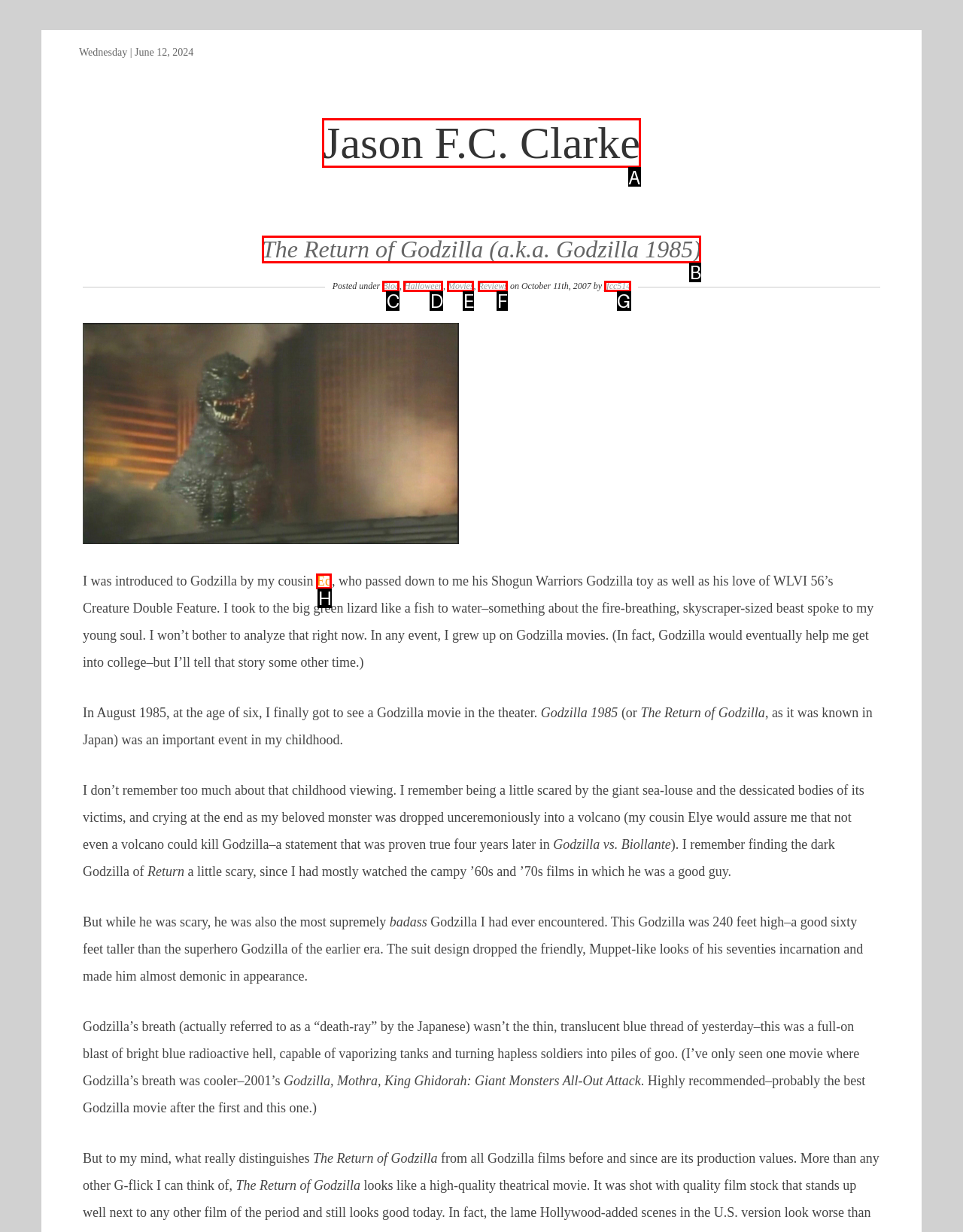Determine the HTML element to be clicked to complete the task: Click on the author's name. Answer by giving the letter of the selected option.

A